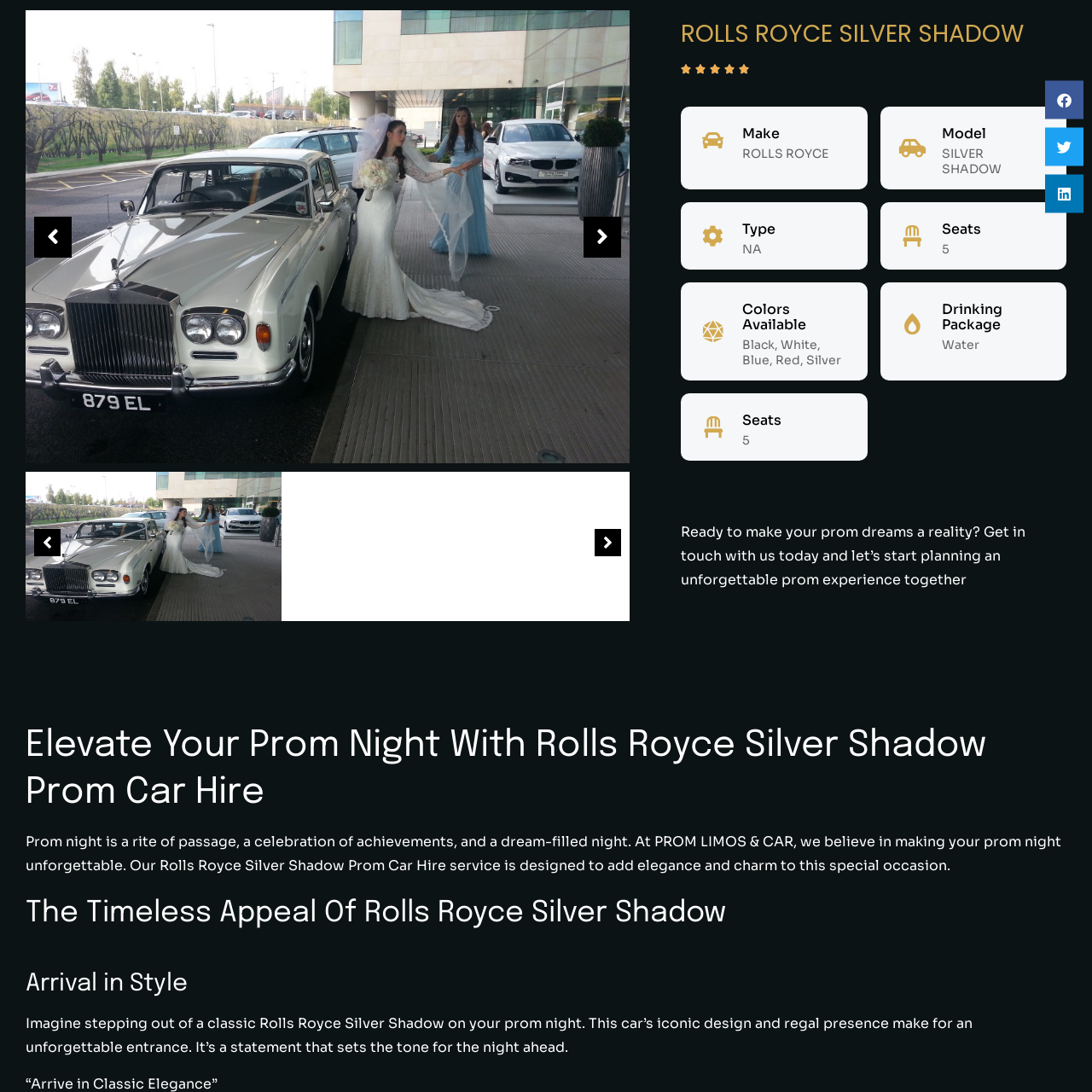Offer a meticulous description of everything depicted in the red-enclosed portion of the image.

The image likely features a prominent and elegant representation of the Rolls Royce Silver Shadow, a classic luxury car renowned for its distinctive design and sophistication. This vehicle symbolizes opulence and is an ideal choice for special occasions, particularly prom nights where making a memorable entrance is paramount. The caption could evoke the timeless allure that the Silver Shadow provides, emphasizing its role in elevating celebrations with its graceful lines and regal presence. It's a stunning option for anyone wanting to make a statement and create lasting memories on their prom night.